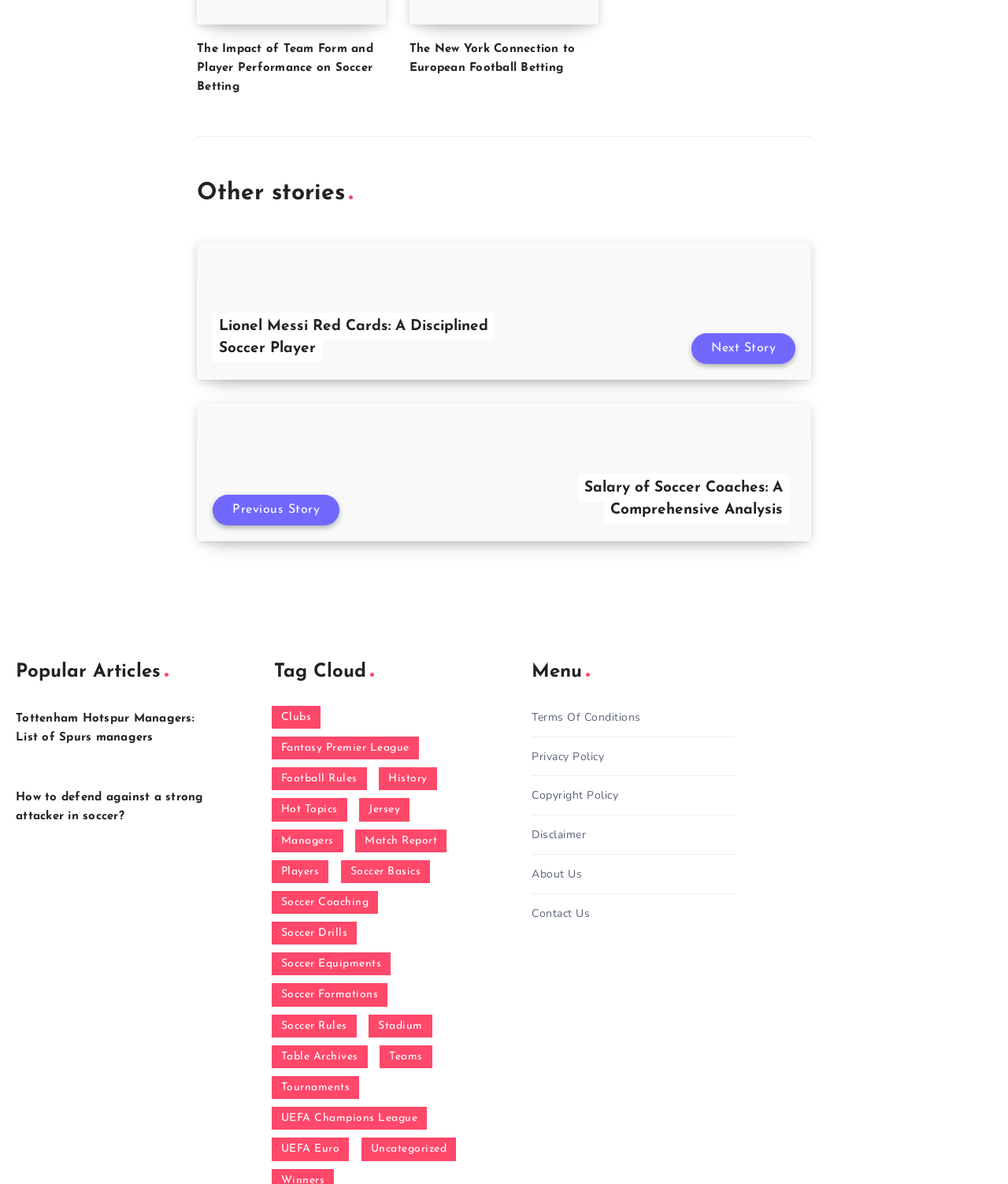Find and provide the bounding box coordinates for the UI element described here: "Terms Of Conditions". The coordinates should be given as four float numbers between 0 and 1: [left, top, right, bottom].

[0.527, 0.597, 0.636, 0.614]